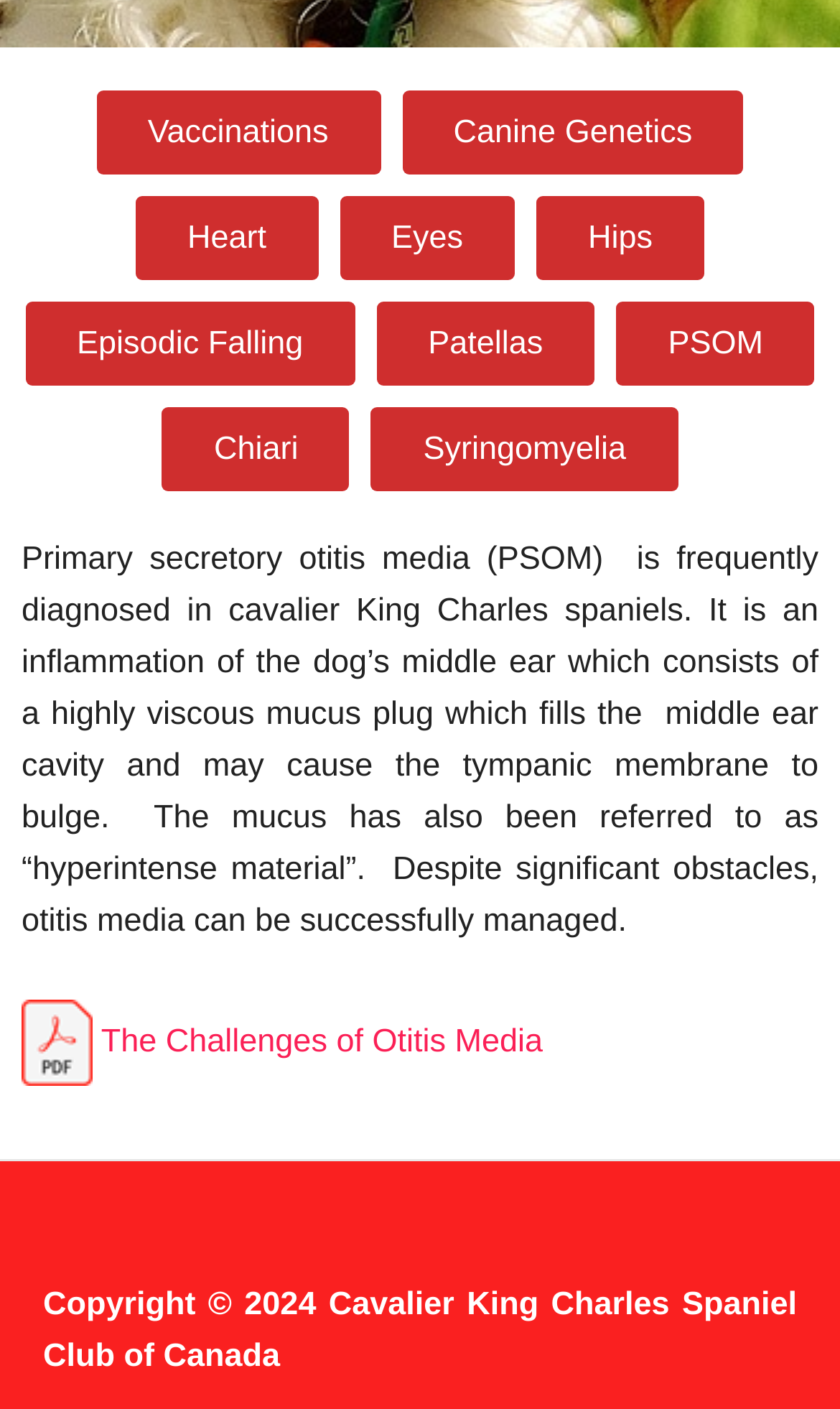Specify the bounding box coordinates (top-left x, top-left y, bottom-right x, bottom-right y) of the UI element in the screenshot that matches this description: Canine Genetics

[0.478, 0.064, 0.886, 0.124]